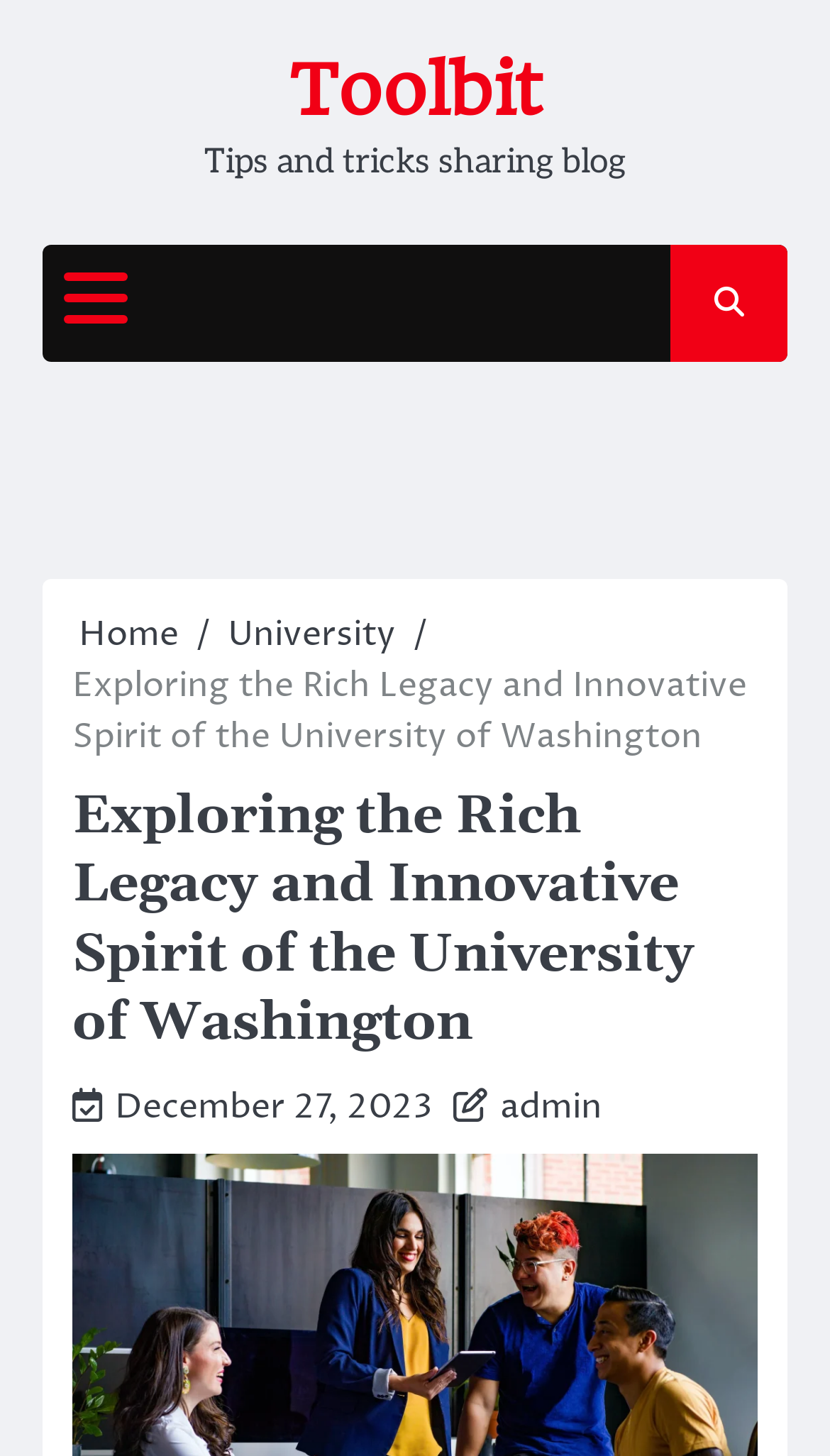Explain the webpage in detail.

The webpage is about the University of Washington, specifically exploring its rich legacy and innovative spirit. At the top left, there is a link to "Toolbit" and a static text describing the website as a "Tips and tricks sharing blog". Next to it, on the top right, there is an expandable button for the primary menu.

Below the top section, there is a navigation menu with breadcrumbs, spanning across the page. The breadcrumbs consist of three links: "Home" on the left, "University" in the middle, and a static text describing the webpage's title on the right.

Under the breadcrumbs, there is a header section with a heading that repeats the webpage's title. Below the heading, there are three links: "December 27, 2023" on the left, a time element with the same date, and a link to "admin" on the right.

Overall, the webpage appears to be a blog post or article about the University of Washington, with a focus on its legacy and innovative spirit.